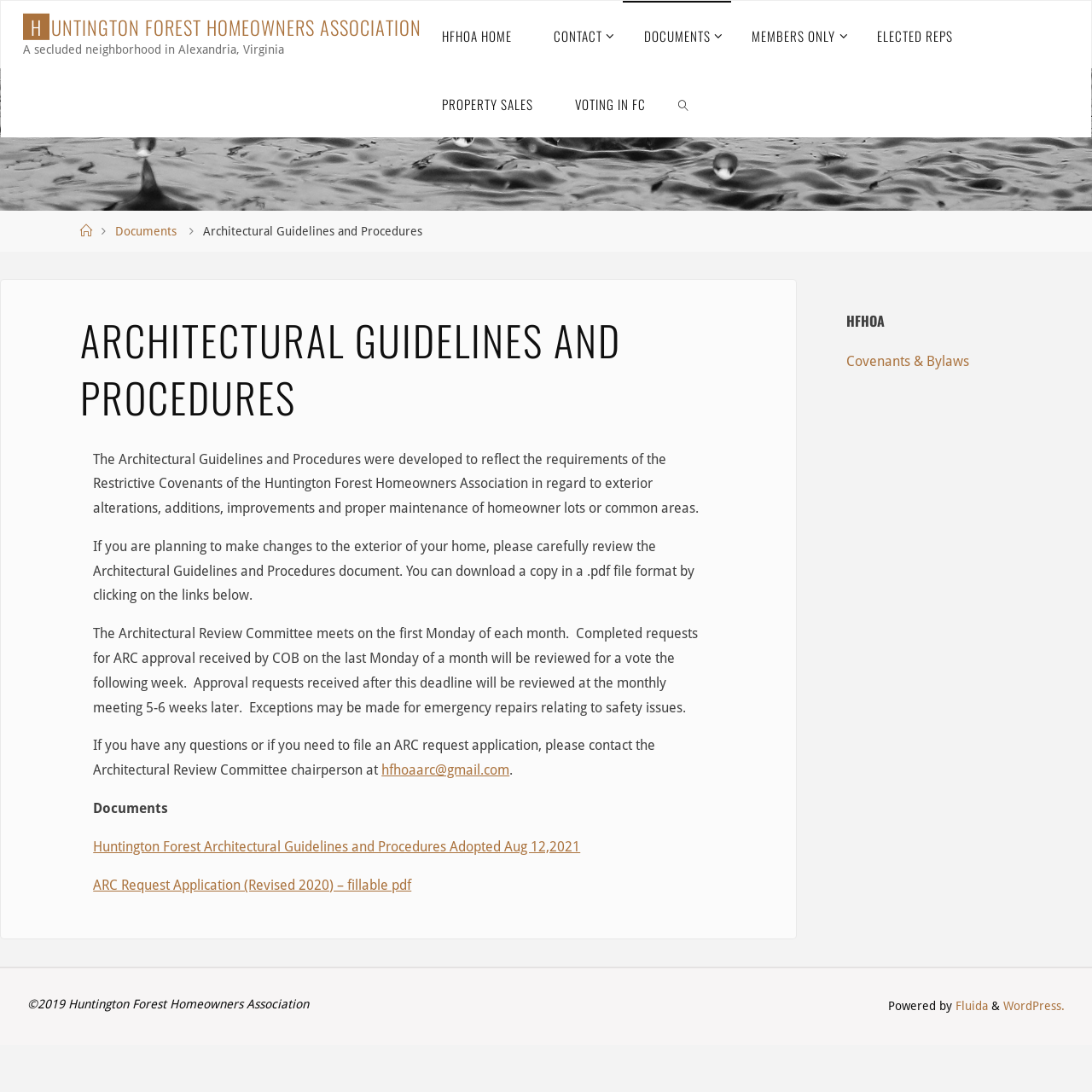Given the element description, predict the bounding box coordinates in the format (top-left x, top-left y, bottom-right x, bottom-right y), using floating point numbers between 0 and 1: Covenants & Bylaws

[0.775, 0.323, 0.888, 0.338]